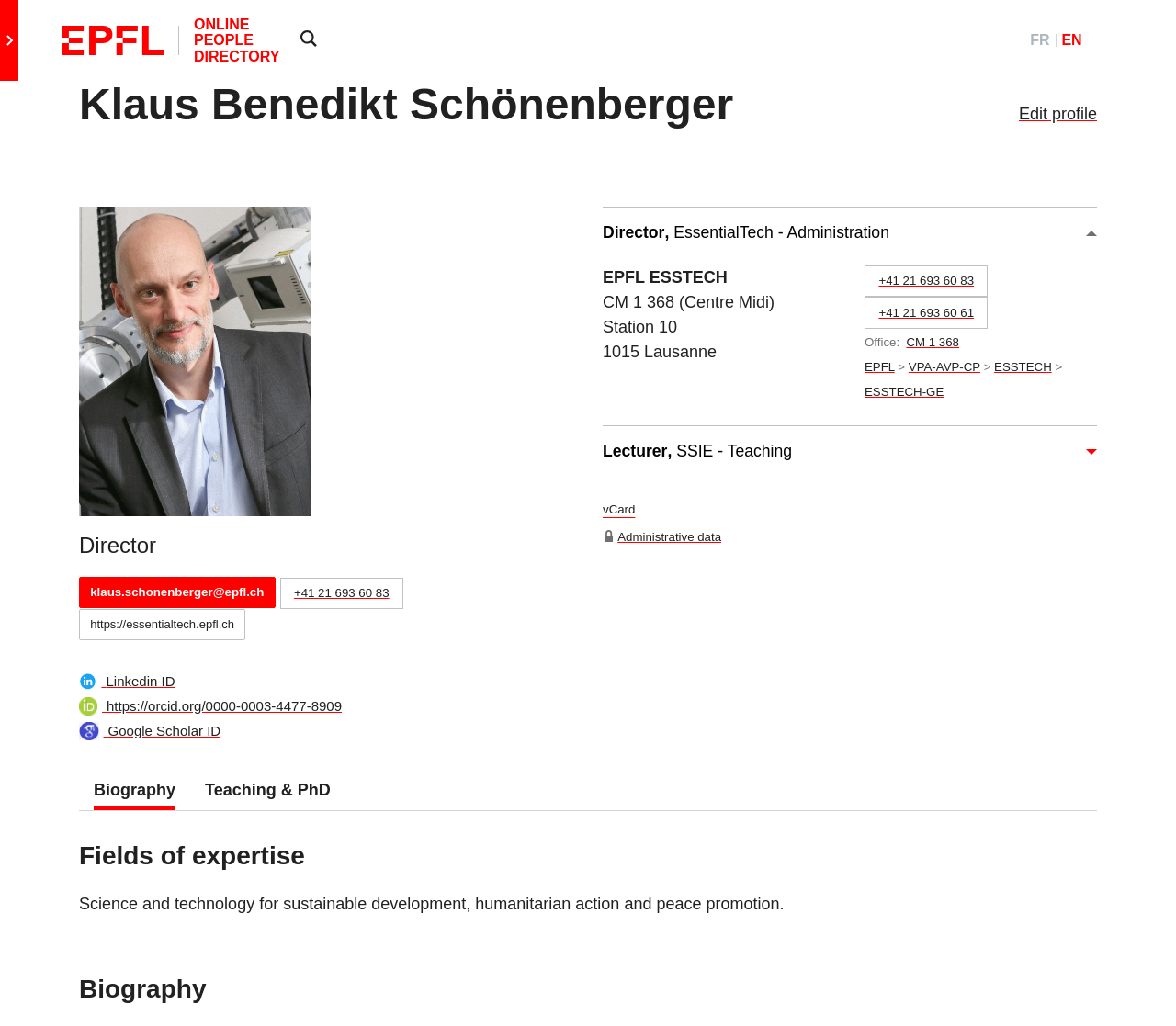What is the field of expertise of Klaus Benedikt Schönenberger?
Please give a detailed and elaborate answer to the question.

I found the answer by looking at the static text element with the text 'Science and technology for sustainable development, humanitarian action and peace promotion.' which is located in the 'Fields of expertise' section, indicating that it is one of the fields of expertise of Klaus Benedikt Schönenberger.